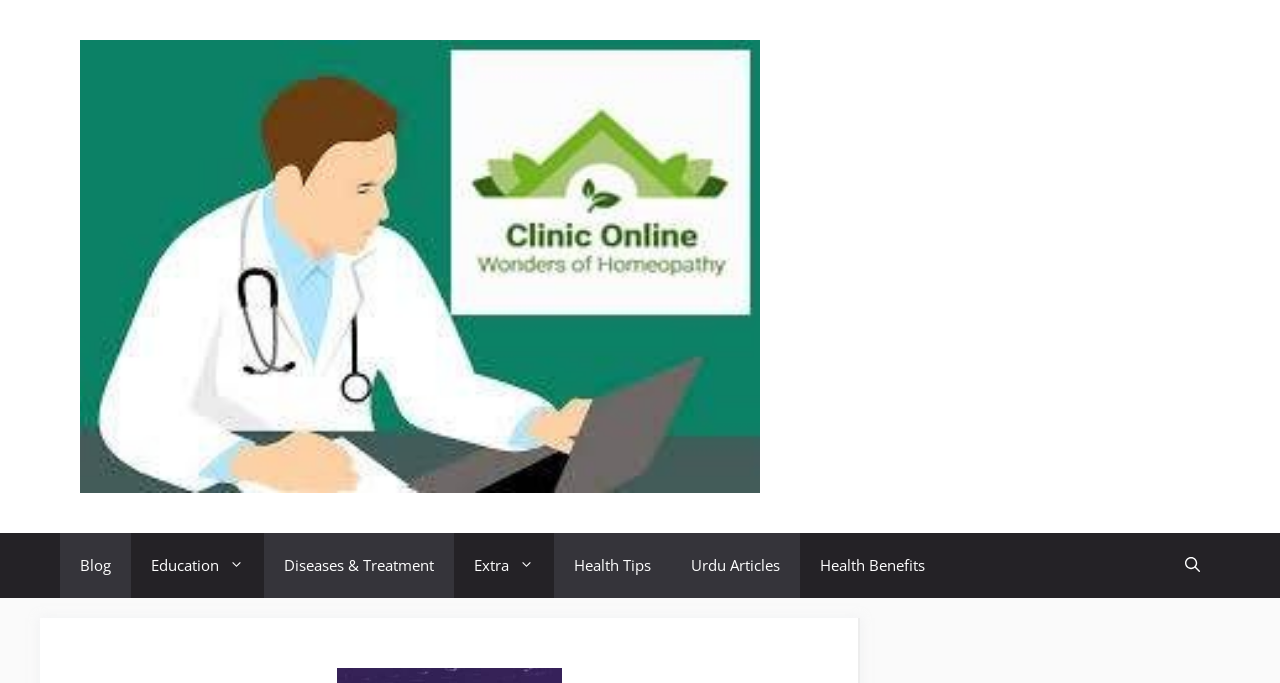What languages are the health tips available in?
Look at the image and respond with a single word or a short phrase.

Urdu and English